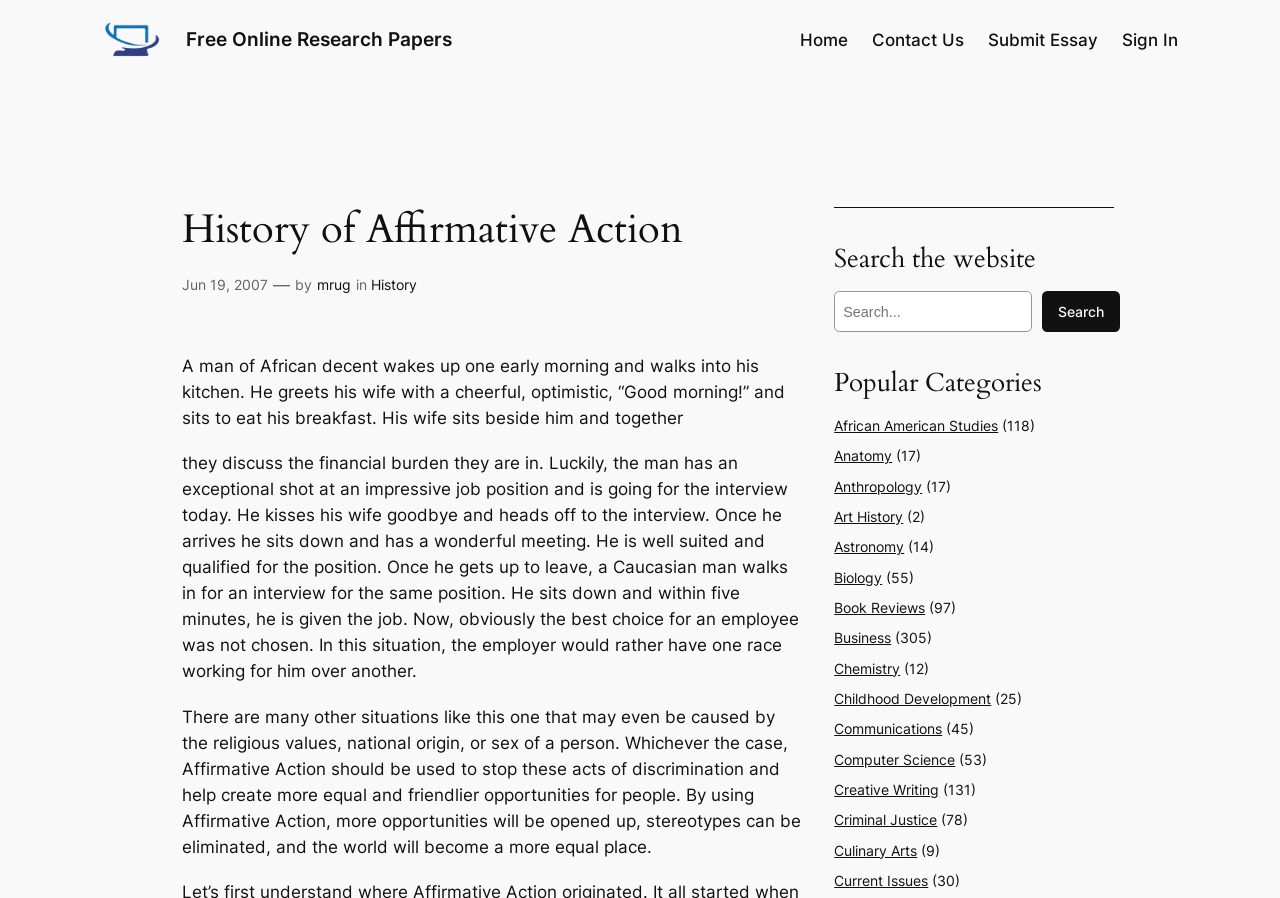Locate the bounding box coordinates of the element that should be clicked to execute the following instruction: "Search the website".

[0.652, 0.272, 0.875, 0.306]